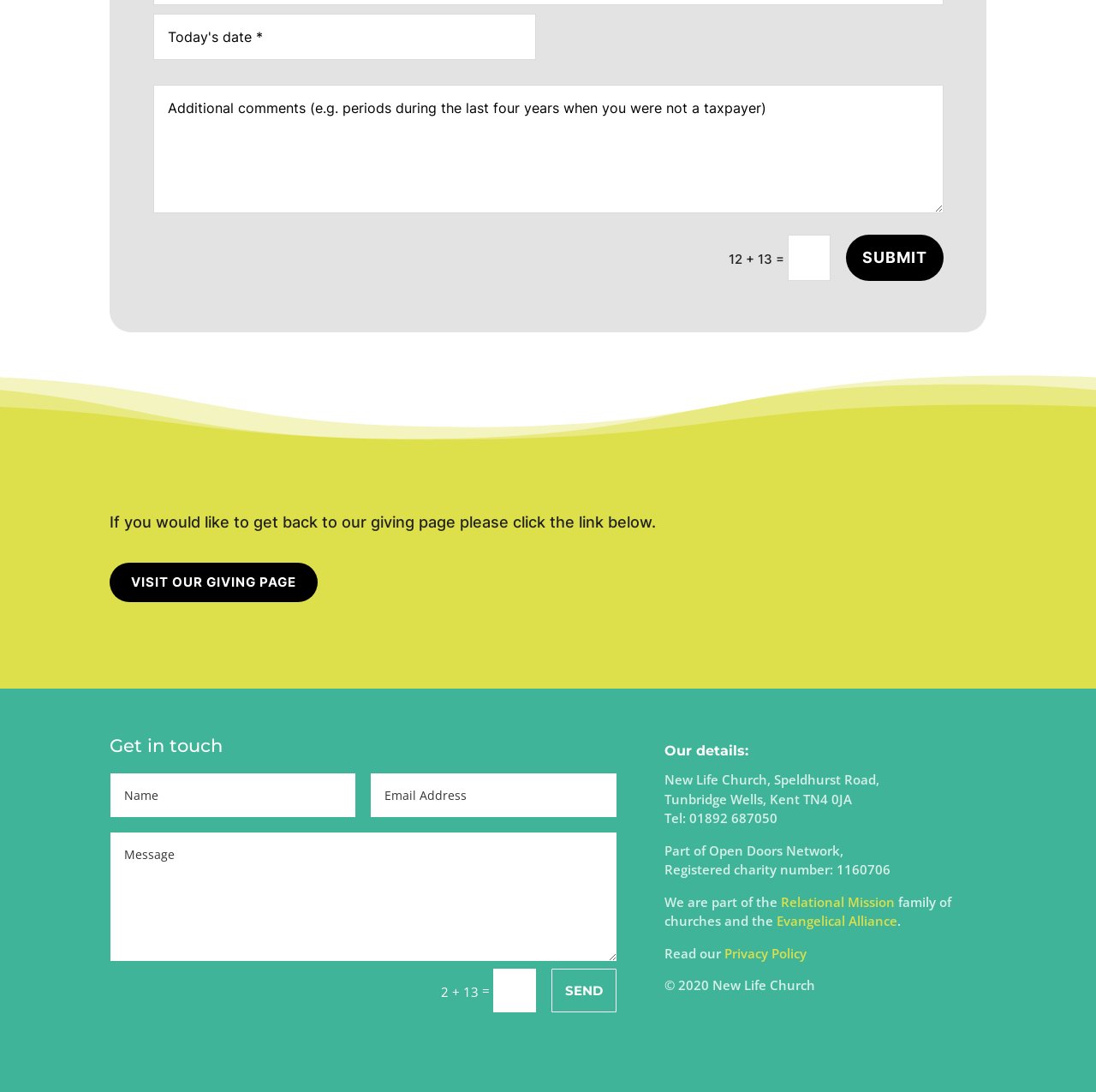Give the bounding box coordinates for the element described by: "Glasses and Contact Lenses".

None